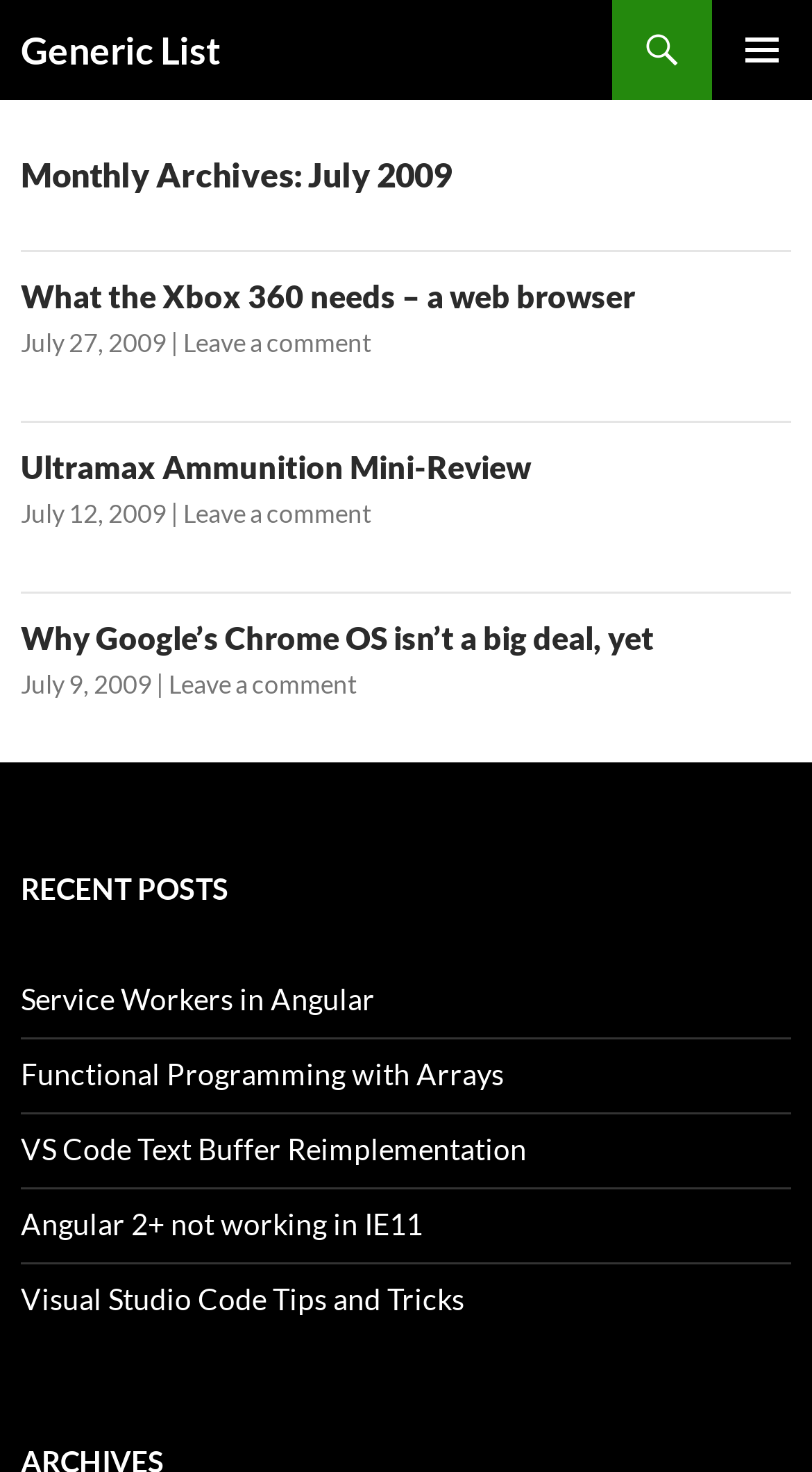Provide a thorough description of this webpage.

The webpage is a blog archive page for July 2009. At the top, there is a heading "Generic List" which is also a link. To the right of the heading, there is a button labeled "PRIMARY MENU". Below the heading, there is a link "SKIP TO CONTENT".

The main content of the page is divided into three sections, each representing a blog post. The first post is titled "What the Xbox 360 needs – a web browser" and has a link to the post. Below the title, there is a link to the date "July 27, 2009" and a link to "Leave a comment". The second post is titled "Ultramax Ammunition Mini-Review" and has a similar structure to the first post. The third post is titled "Why Google’s Chrome OS isn’t a big deal, yet" and also has a similar structure.

Below the three blog posts, there is a heading "RECENT POSTS" followed by a list of links to recent posts, including "Service Workers in Angular", "Functional Programming with Arrays", "VS Code Text Buffer Reimplementation", "Angular 2+ not working in IE11", and "Visual Studio Code Tips and Tricks".